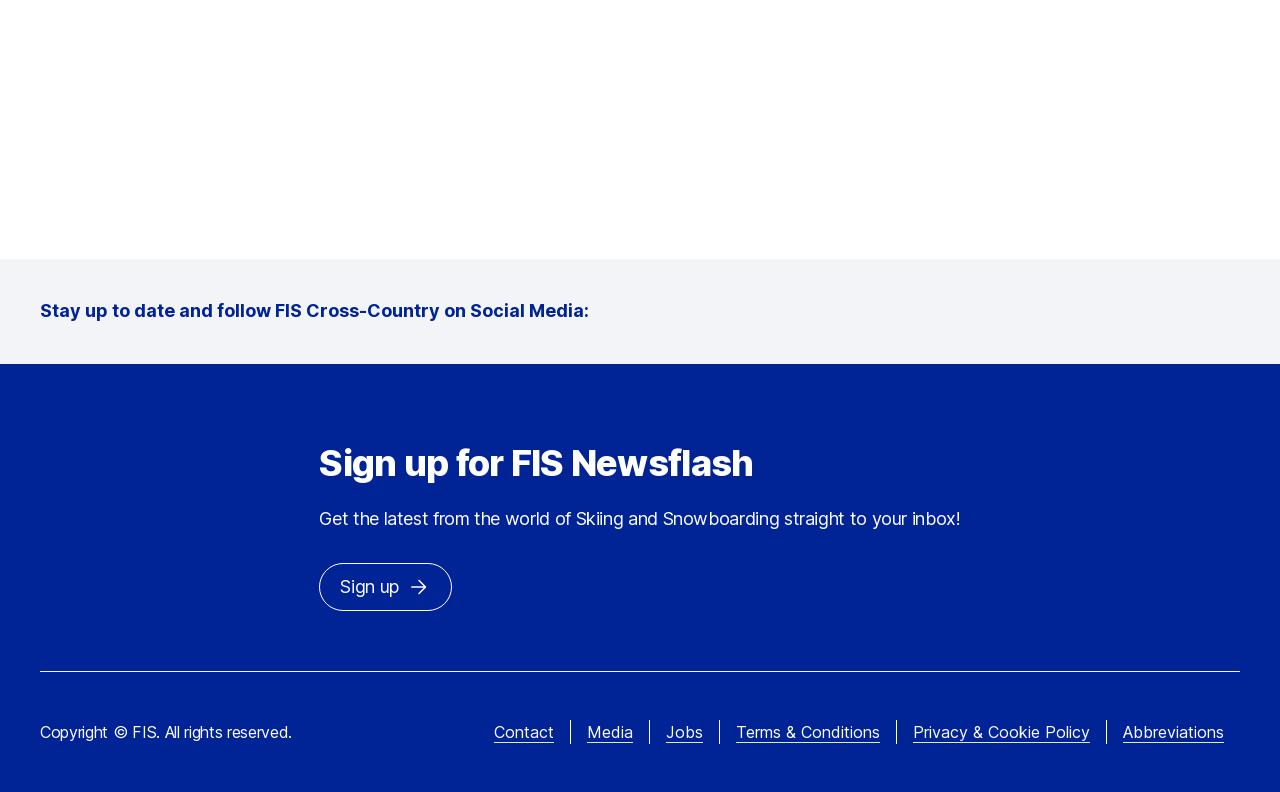What is the copyright information?
Could you answer the question in a detailed manner, providing as much information as possible?

I found the copyright information at the bottom of the page, which states 'Copyright FIS. All rights reserved.' in a static text element.